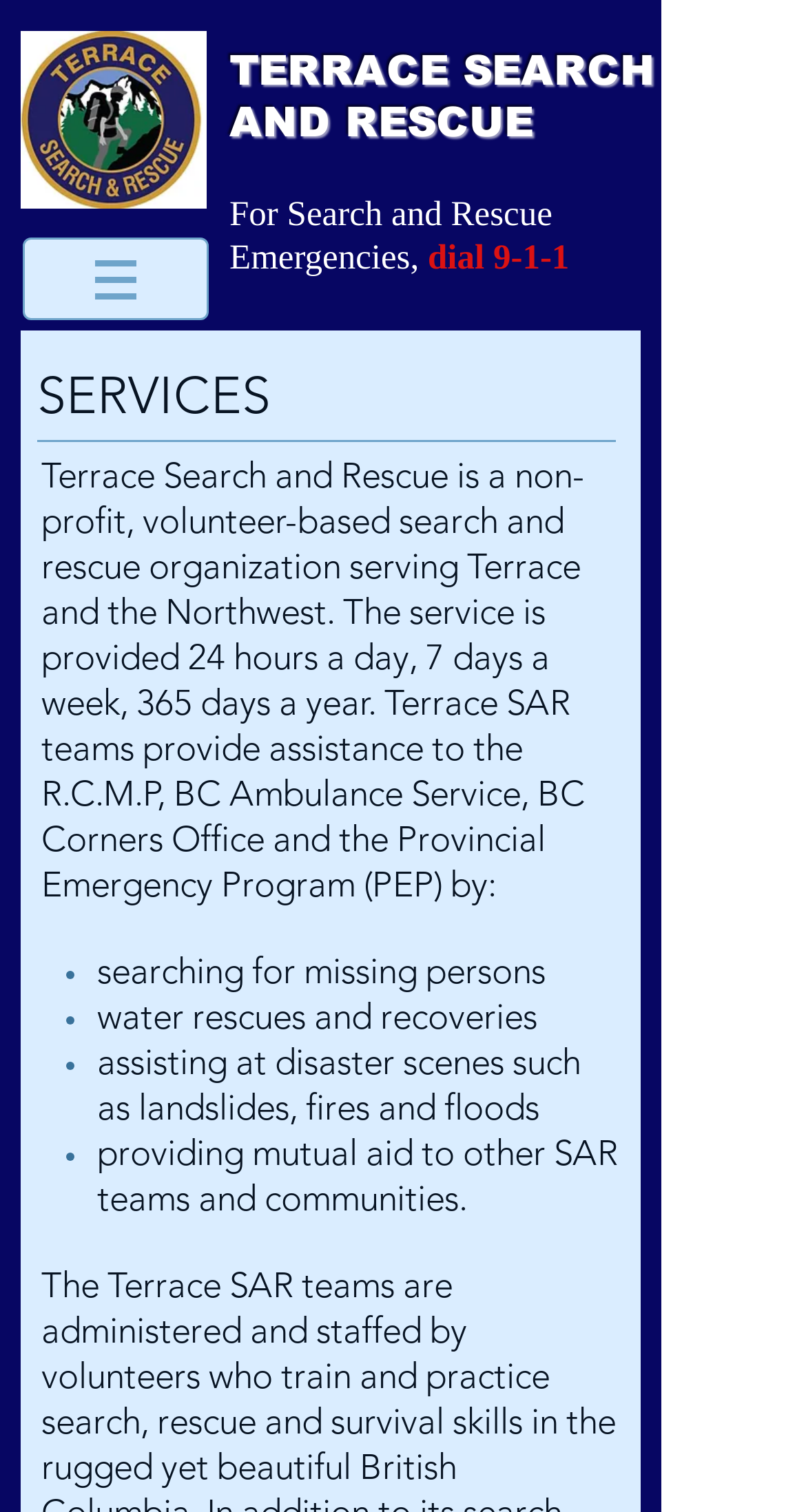Detail the various sections and features present on the webpage.

The webpage is about Terrace Search and Rescue, a non-profit, volunteer-based organization serving Terrace and Northwestern BC. At the top left corner, there is a logo image of the organization. Next to the logo, there is a navigation menu labeled "Site" with a dropdown button. 

Below the navigation menu, there are two headings. The first heading is "TERRACE SEARCH AND RESCUE" in a prominent font size. The second heading is "For Search and Rescue Emergencies, dial 9-1-1" with a slightly smaller font size.

To the right of the headings, there is a section with a heading "SERVICES" in a smaller font size. Below the "SERVICES" heading, there is a paragraph of text describing the organization's services, including providing assistance to various authorities and programs. 

The paragraph is followed by a list of bullet points, each marked with a "•" symbol, describing the specific services provided, such as searching for missing persons, water rescues and recoveries, assisting at disaster scenes, and providing mutual aid to other SAR teams and communities.